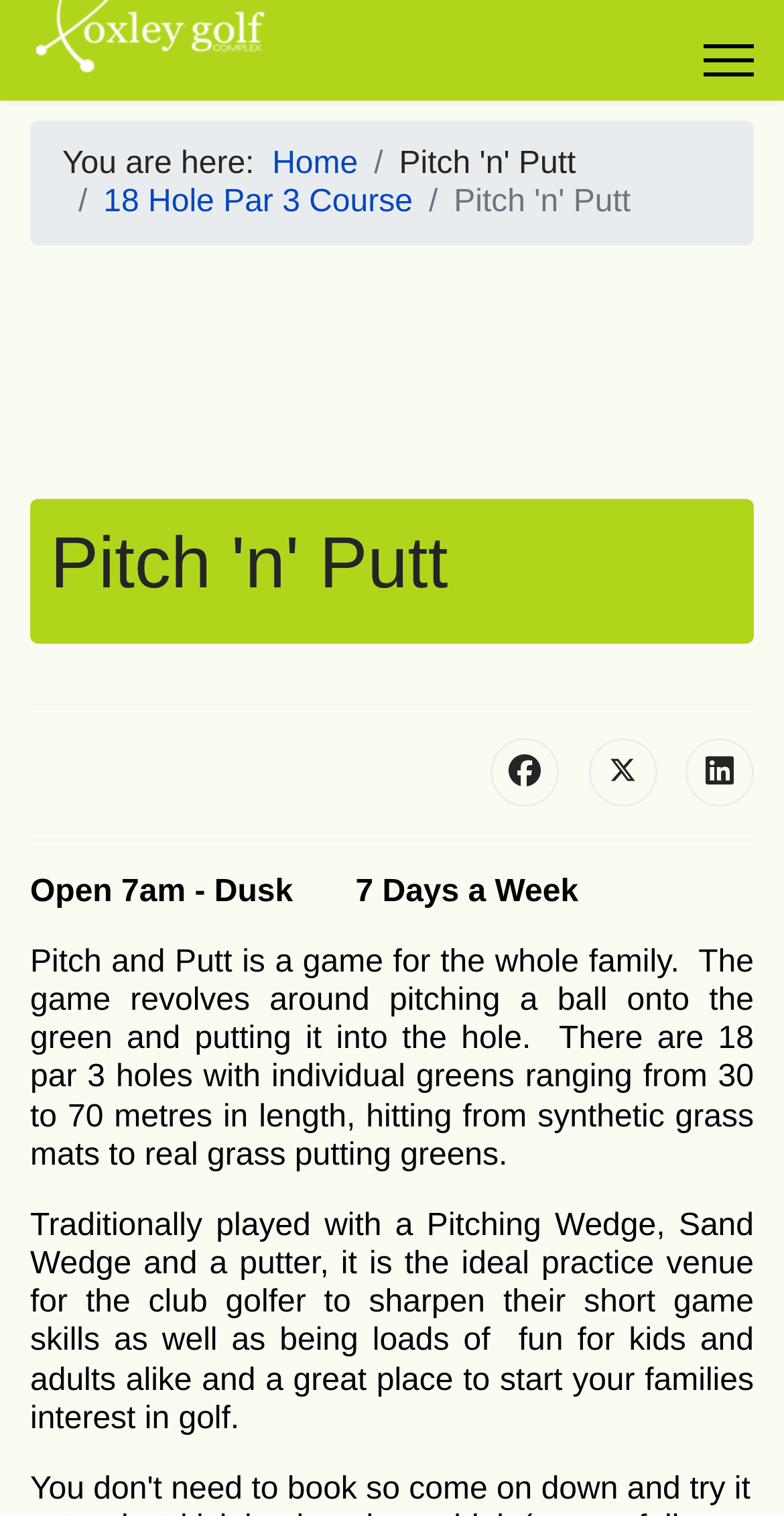Use a single word or phrase to answer this question: 
What type of game is Pitch and Putt?

Game for the whole family